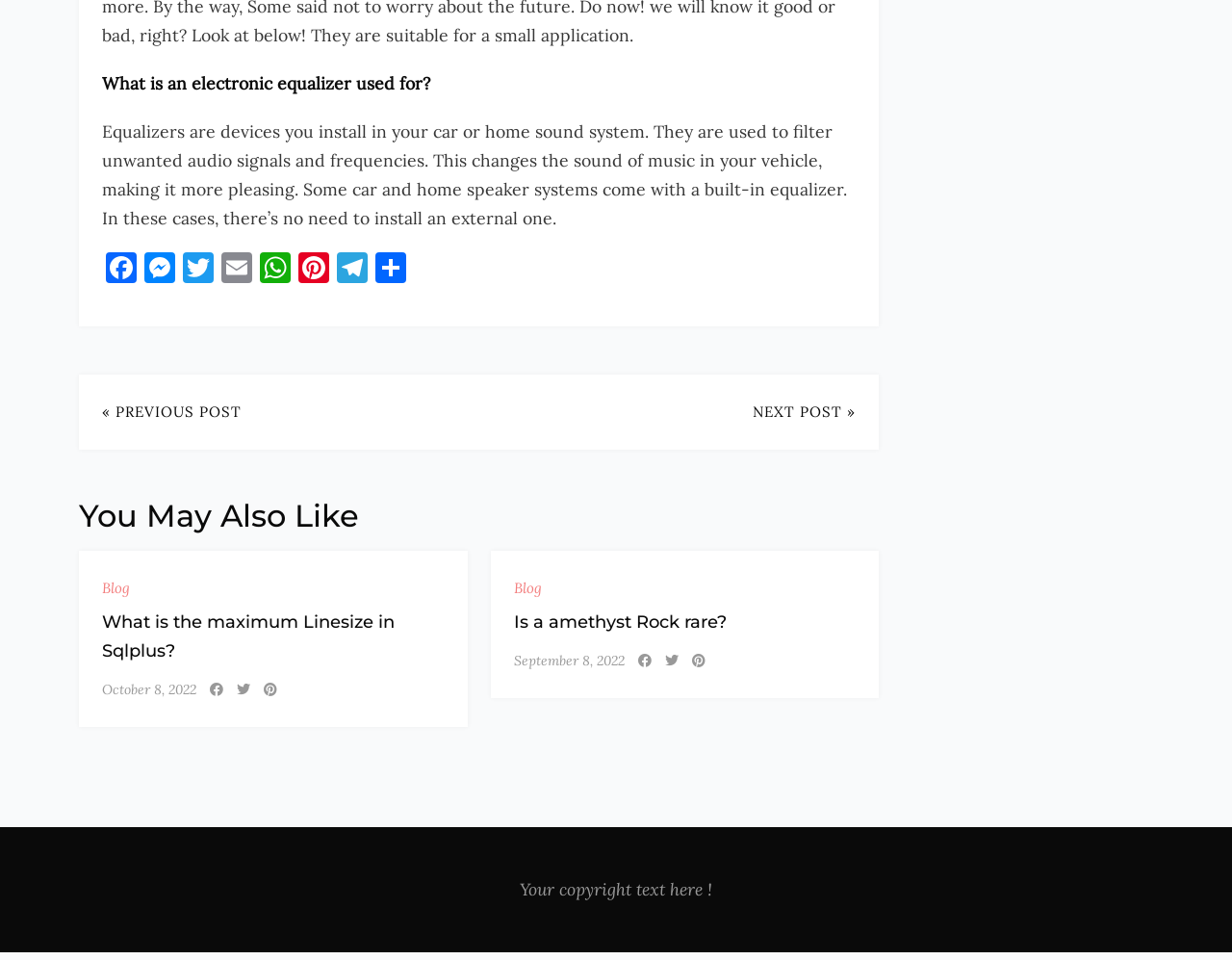Please indicate the bounding box coordinates of the element's region to be clicked to achieve the instruction: "Read the previous post". Provide the coordinates as four float numbers between 0 and 1, i.e., [left, top, right, bottom].

[0.083, 0.414, 0.196, 0.445]